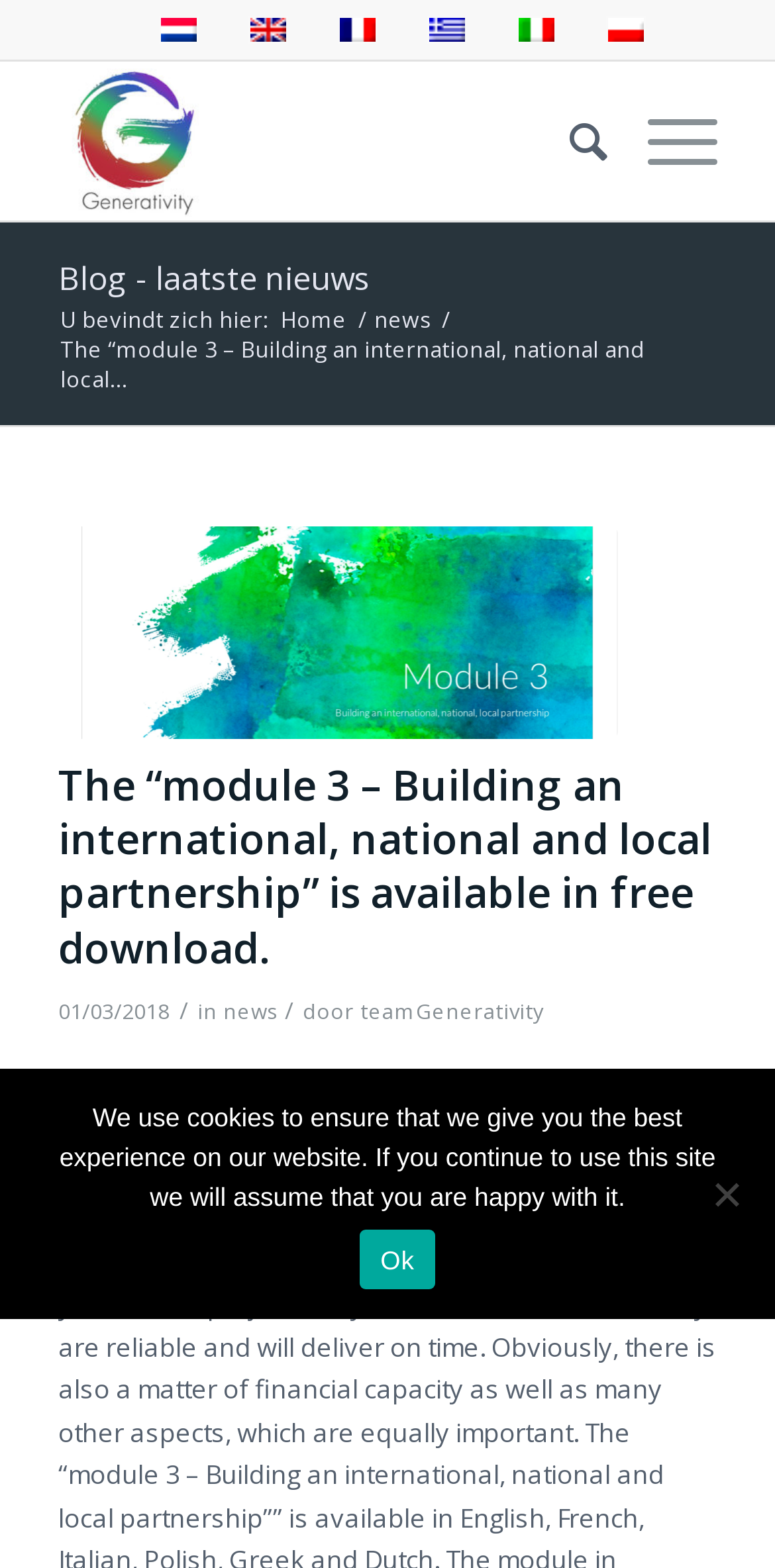Can you identify the bounding box coordinates of the clickable region needed to carry out this instruction: 'Go to news page'? The coordinates should be four float numbers within the range of 0 to 1, stated as [left, top, right, bottom].

[0.475, 0.194, 0.562, 0.213]